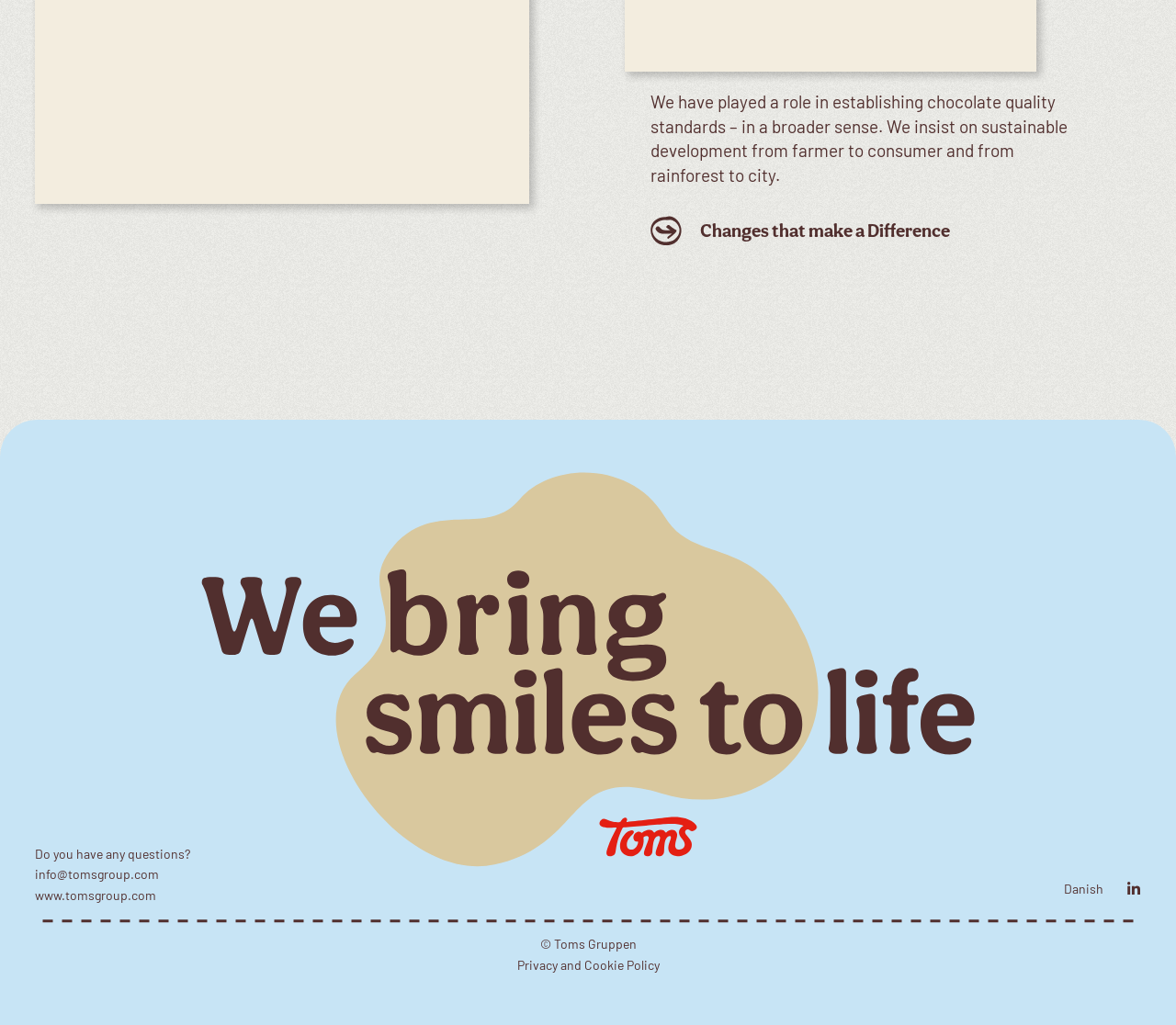How many links are there at the bottom of the page?
Using the information from the image, provide a comprehensive answer to the question.

There are four links at the bottom of the page, which are 'info@tomsgroup.com', 'www.tomsgroup.com', 'Danish', and 'Privacy and Cookie Policy'. These links are located at coordinates [0.03, 0.845, 0.135, 0.861], [0.03, 0.865, 0.133, 0.881], [0.905, 0.859, 0.938, 0.874], and [0.439, 0.933, 0.561, 0.949] respectively.